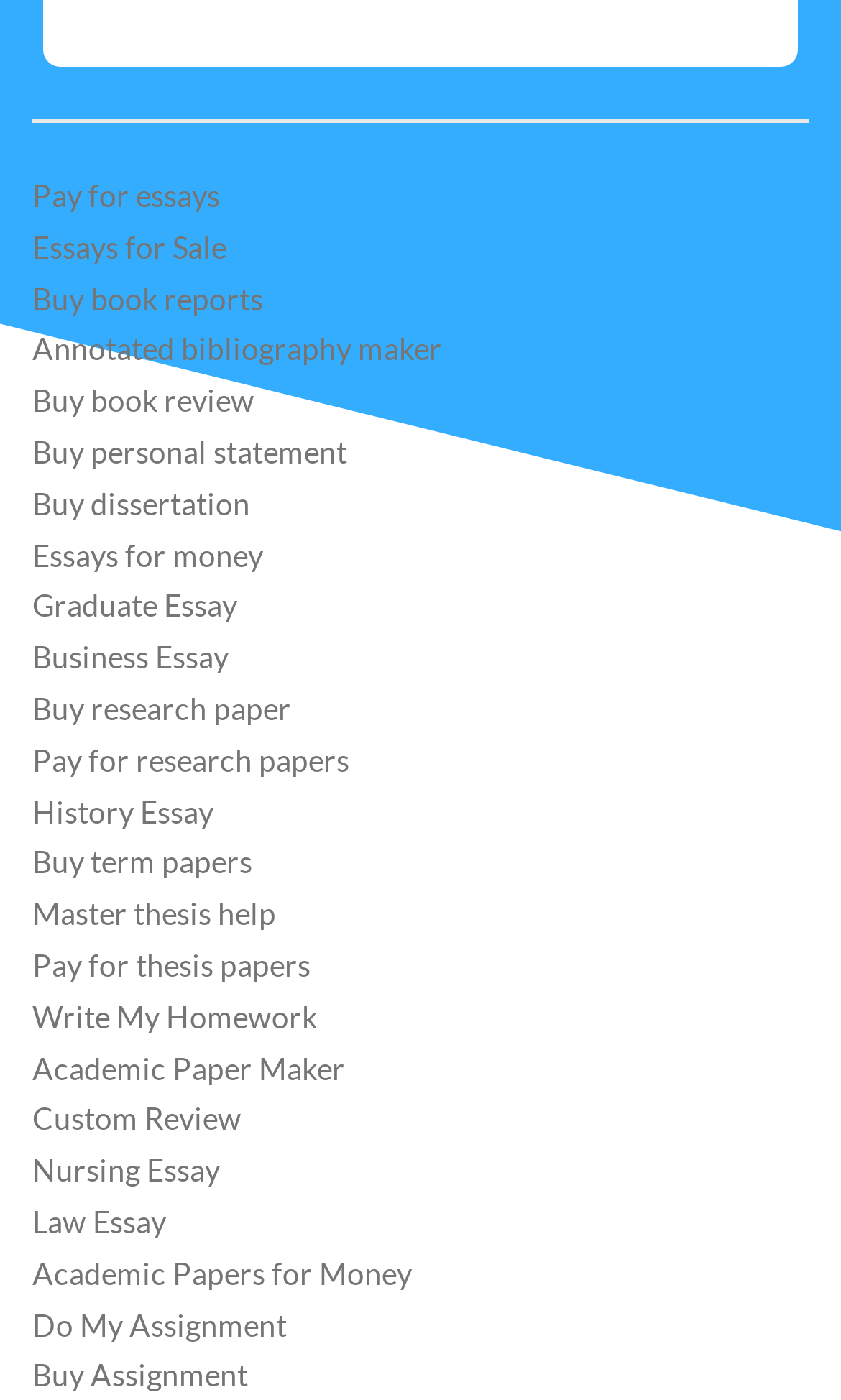Given the element description, predict the bounding box coordinates in the format (top-left x, top-left y, bottom-right x, bottom-right y). Make sure all values are between 0 and 1. Here is the element description: Pay for research papers

[0.038, 0.53, 0.415, 0.559]